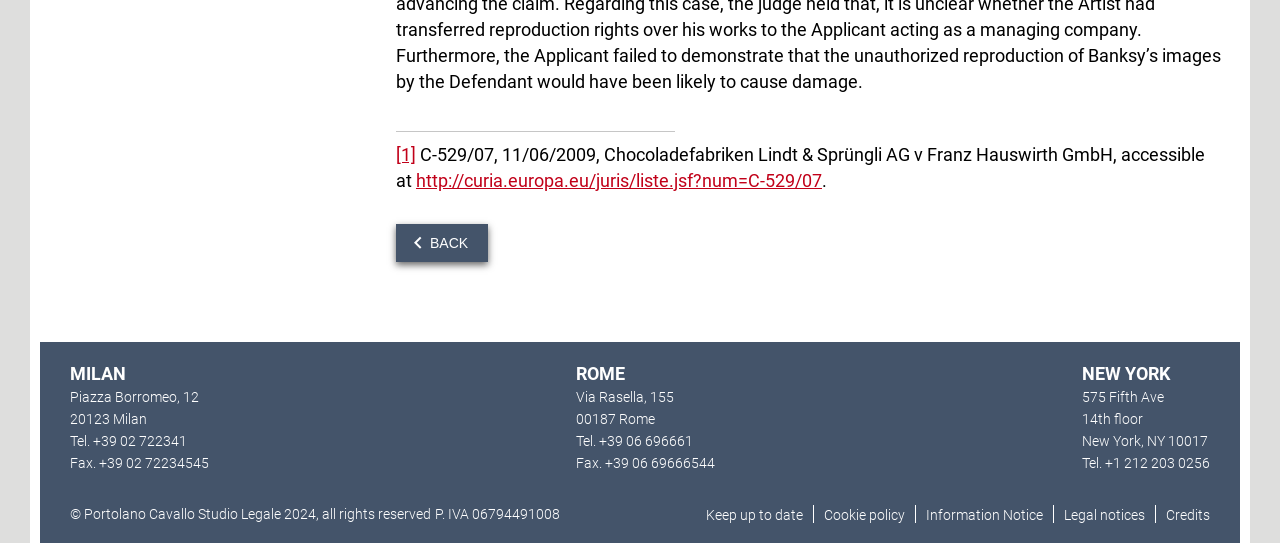Give a one-word or one-phrase response to the question:
What is the fax number of the Rome office?

+39 06 69666544